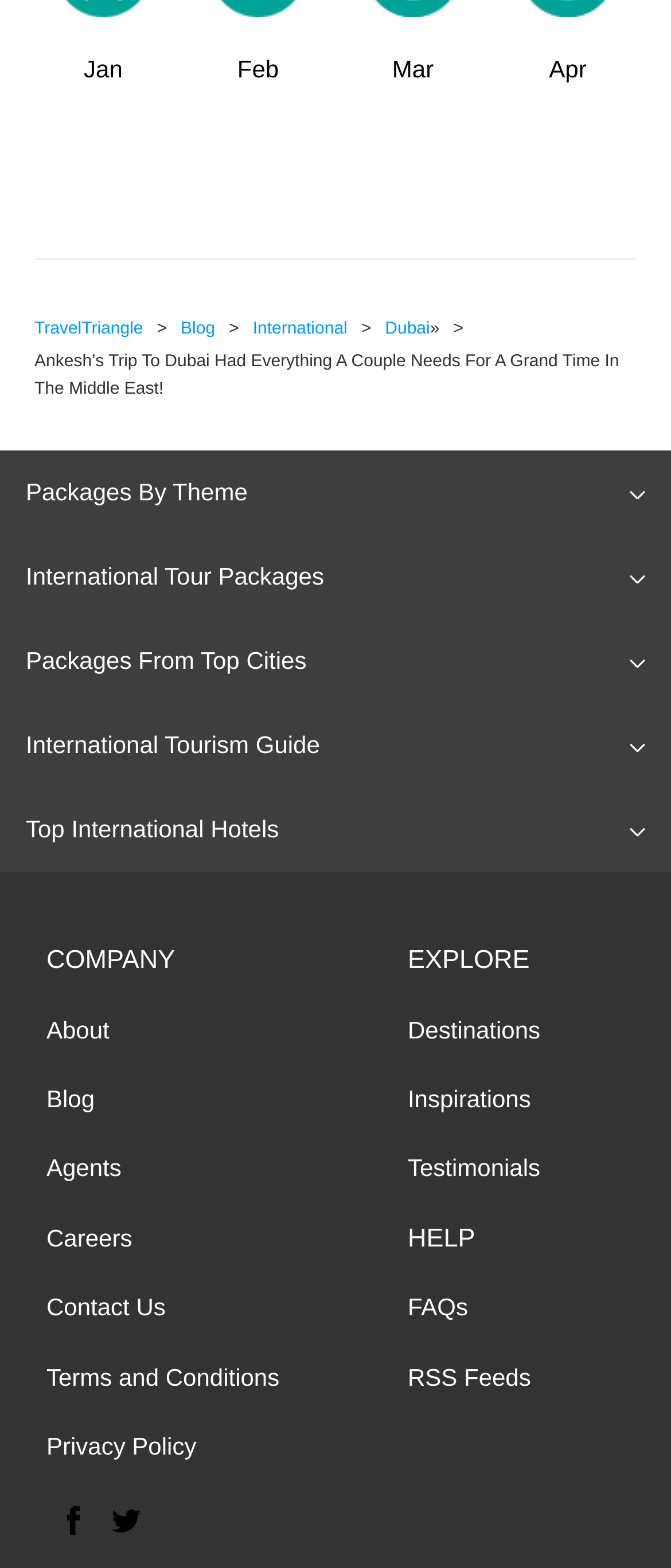What is the destination of Ankesh's trip?
Please look at the screenshot and answer using one word or phrase.

Dubai